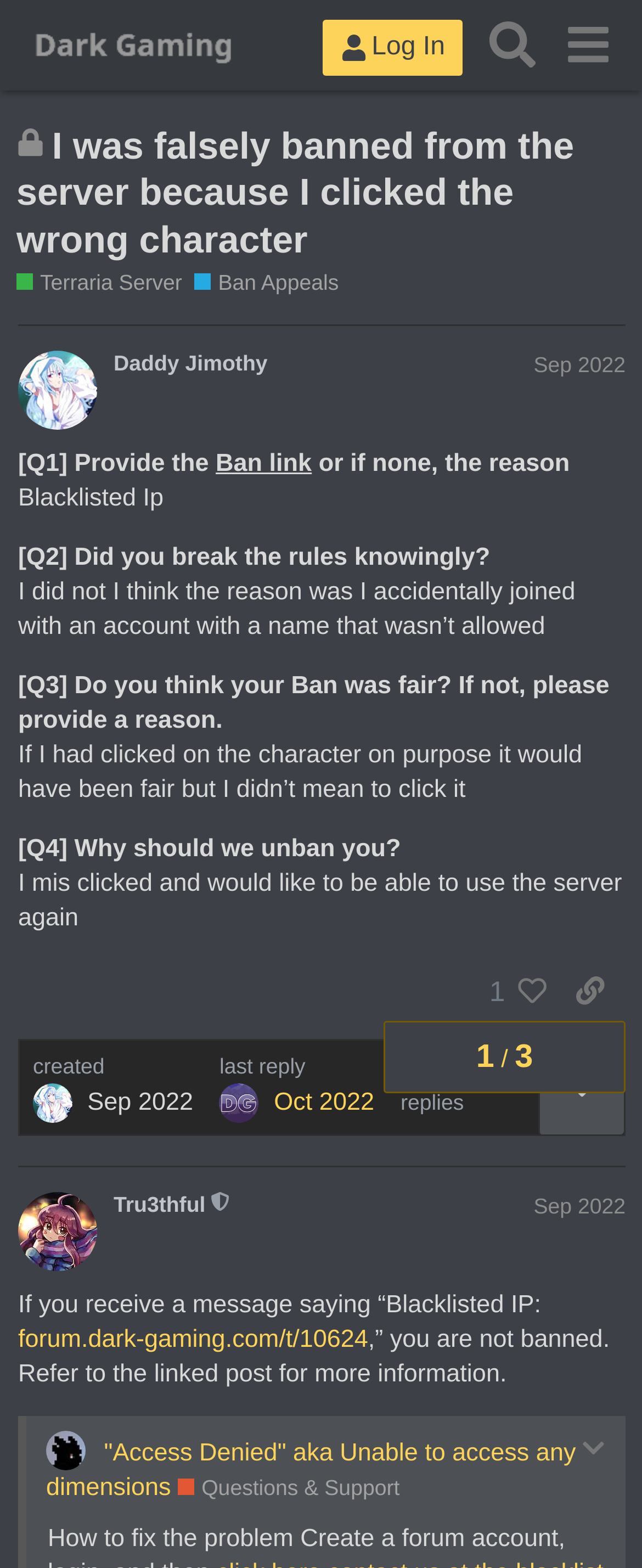What is the reason for the ban?
Please provide an in-depth and detailed response to the question.

The reason for the ban can be found in the initial post, where it says 'Blacklisted Ip'. This indicates that the user was banned due to a blacklisted IP address.